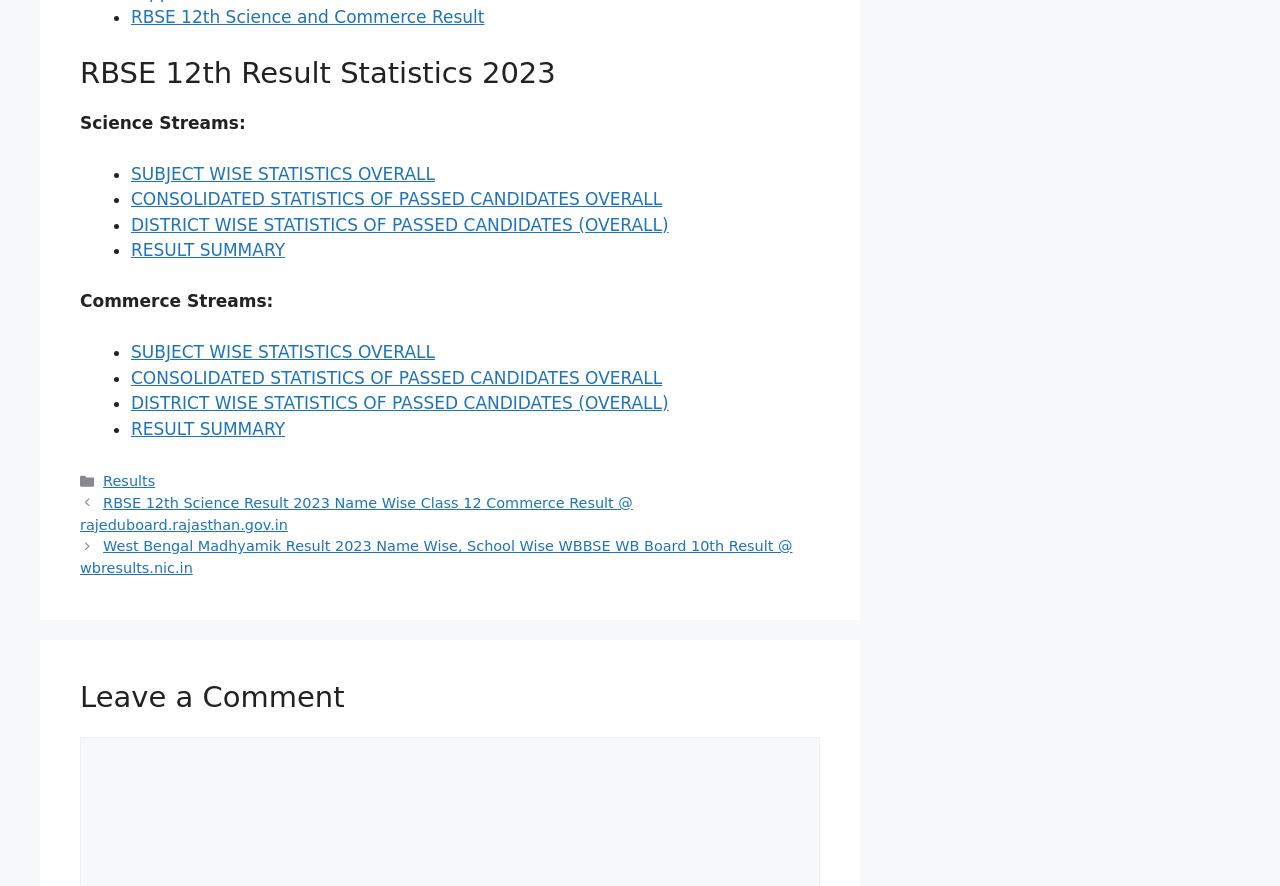Could you find the bounding box coordinates of the clickable area to complete this instruction: "Check West Bengal Madhyamik Result 2023 Name Wise, School Wise WBBSE WB Board 10th Result"?

[0.062, 0.608, 0.619, 0.65]